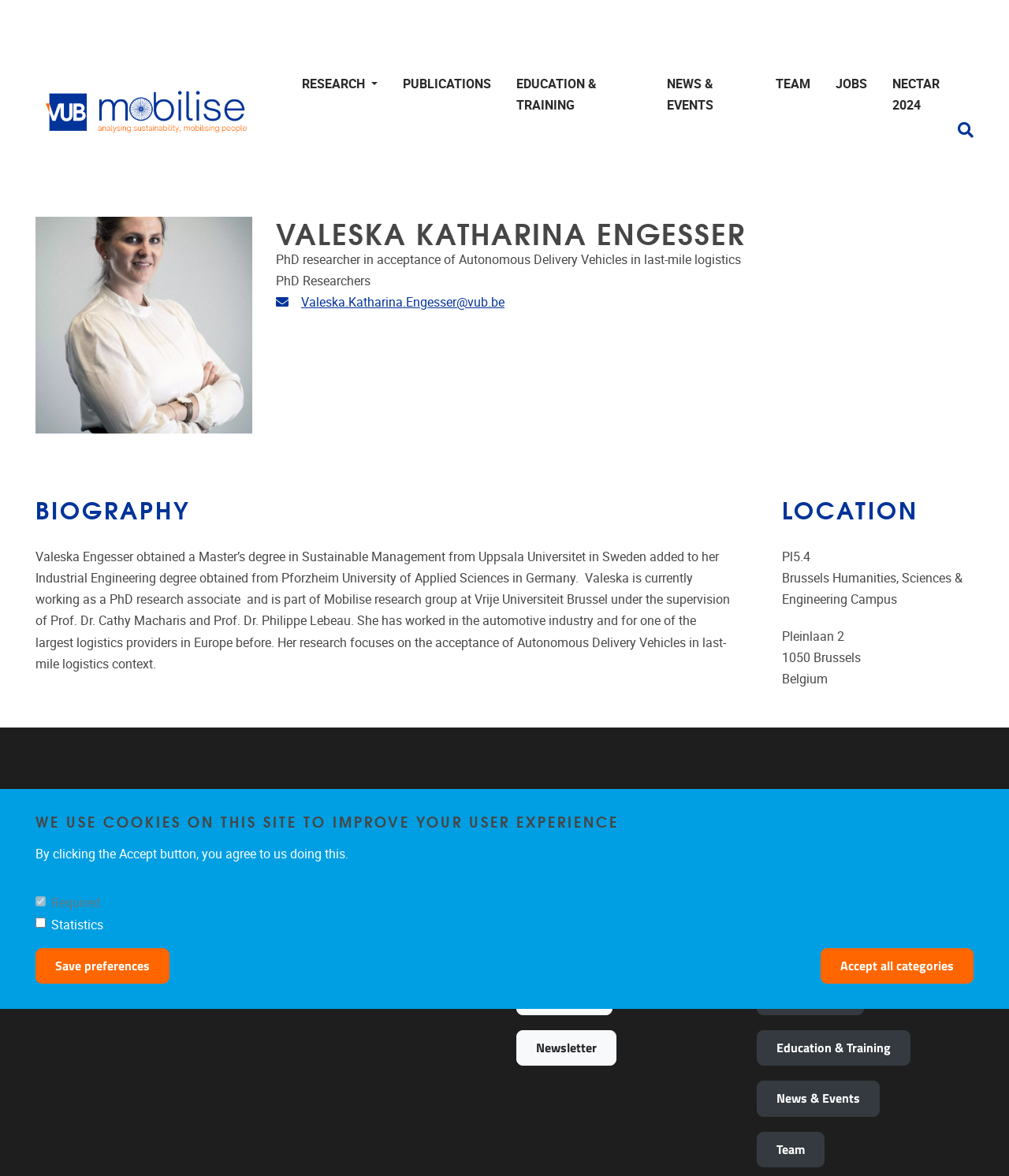Give a one-word or short-phrase answer to the following question: 
What is the name of the university where Valeska Engesser obtained her Master's degree?

Uppsala Universitet